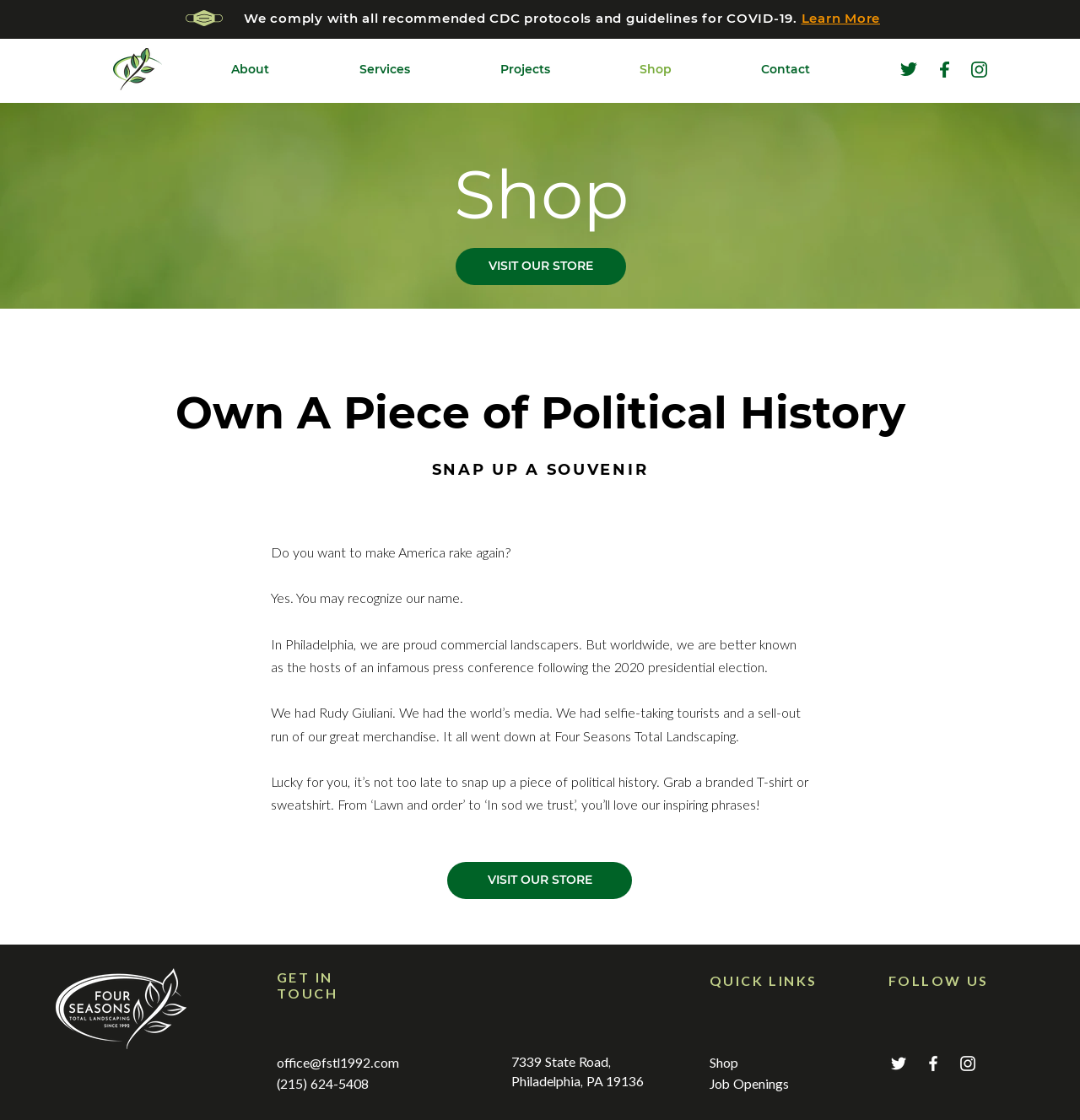Locate the bounding box coordinates of the clickable area needed to fulfill the instruction: "Get in touch with the office".

[0.256, 0.941, 0.429, 0.959]